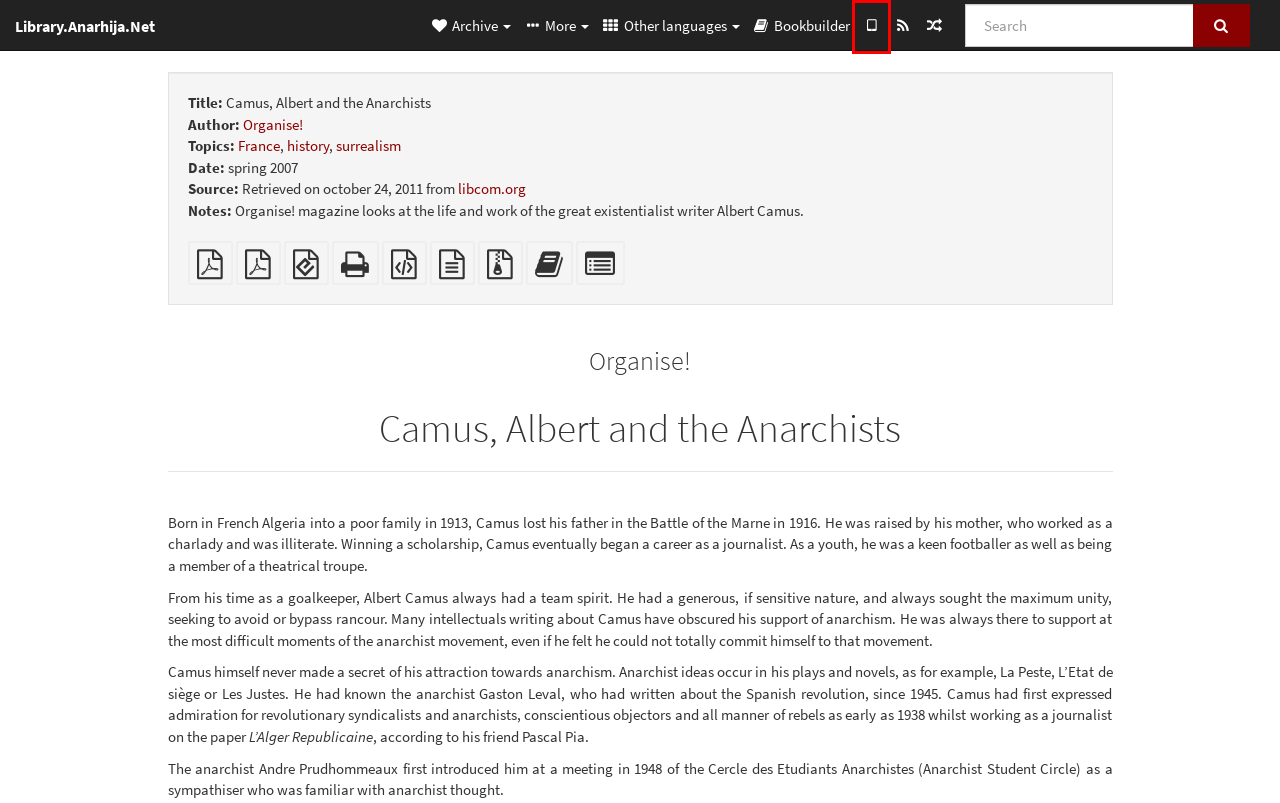You are given a screenshot of a webpage within which there is a red rectangle bounding box. Please choose the best webpage description that matches the new webpage after clicking the selected element in the bounding box. Here are the options:
A. Camus, Albert and the Anarchists
B. Authors | Library.Anarhija.Net
C. history | Library.Anarhija.Net
D. Library.Anarhija.Net on mobile | Library.Anarhija.Net
E. Organise! | Library.Anarhija.Net
F. Library.Anarhija.Net
G. Full list of texts | Library.Anarhija.Net
H. Latest entries | Library.Anarhija.Net

D